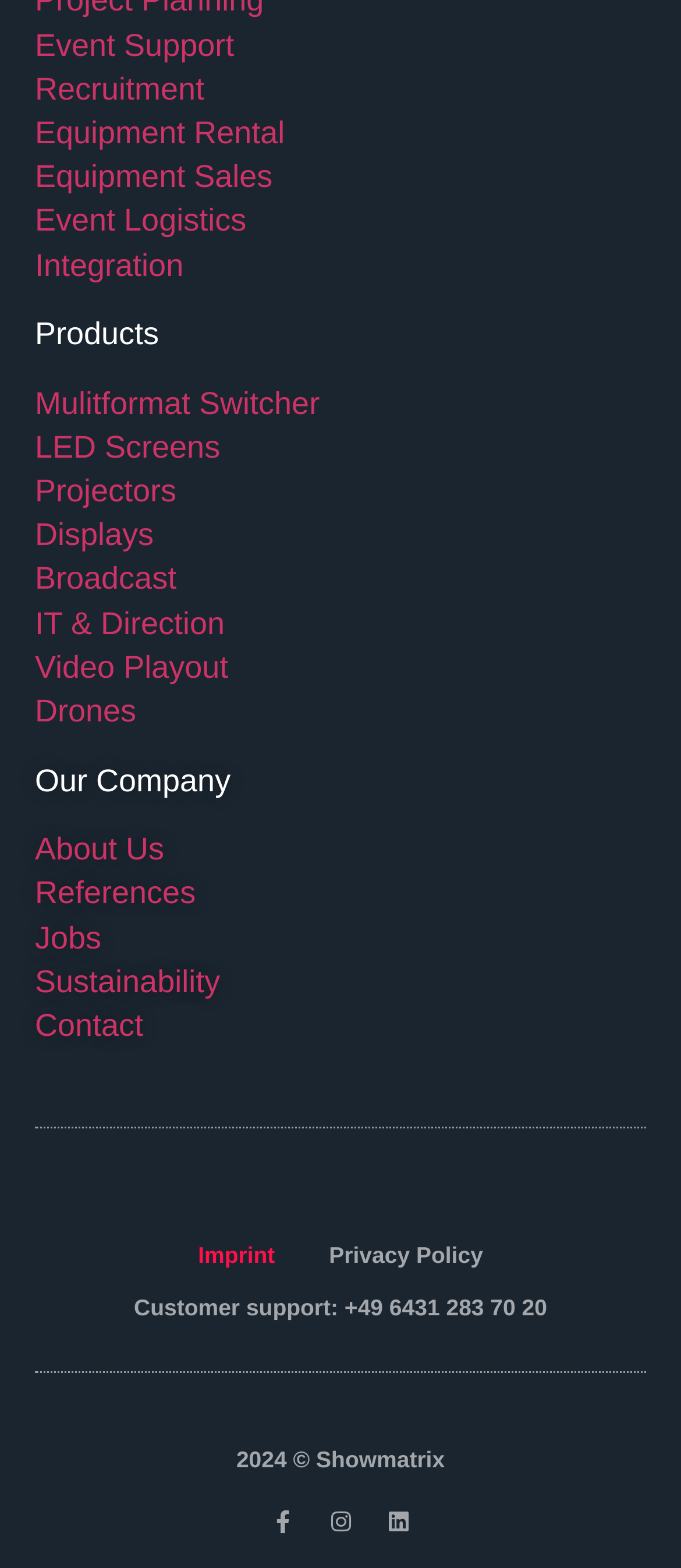Locate the coordinates of the bounding box for the clickable region that fulfills this instruction: "Contact customer support".

[0.197, 0.825, 0.803, 0.842]